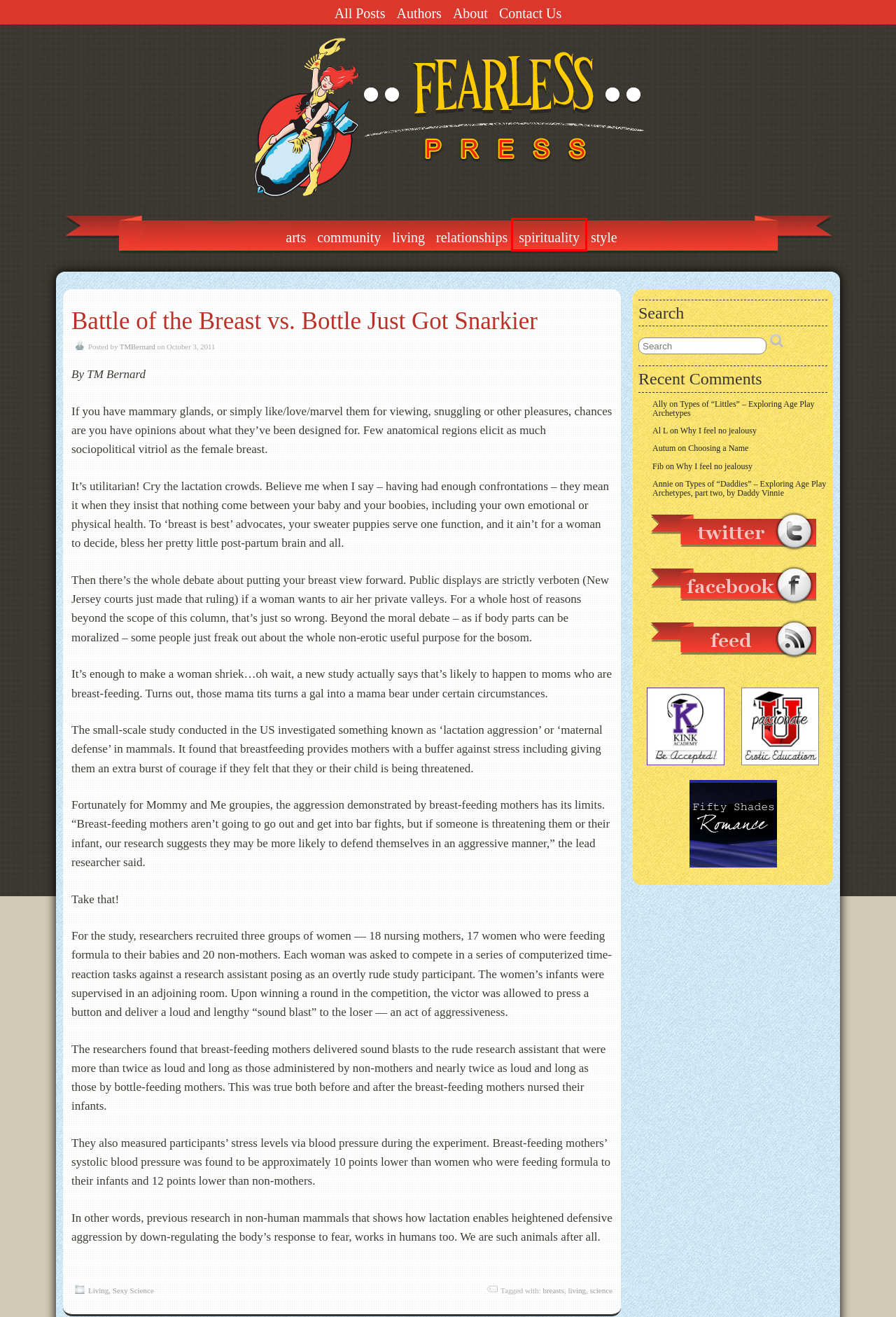Observe the screenshot of a webpage with a red bounding box around an element. Identify the webpage description that best fits the new page after the element inside the bounding box is clicked. The candidates are:
A. About – Fearless Press
B. Arts – Fearless Press
C. Sexy Science – Fearless Press
D. Spirituality – Fearless Press
E. Types of “Littles” – Exploring Age Play Archetypes – Fearless Press
F. Authors – Fearless Press
G. Style – Fearless Press
H. TMBernard – Fearless Press

D